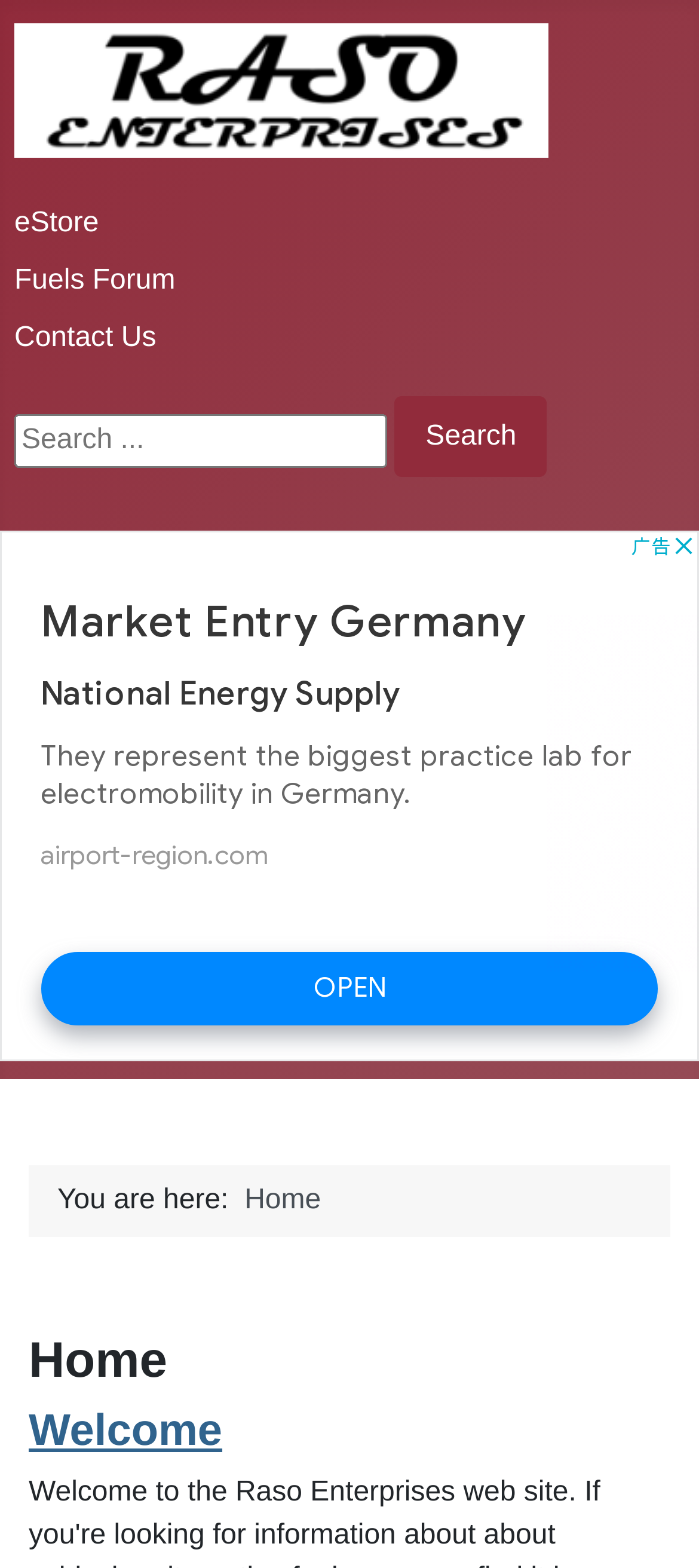Locate the UI element that matches the description eStore in the webpage screenshot. Return the bounding box coordinates in the format (top-left x, top-left y, bottom-right x, bottom-right y), with values ranging from 0 to 1.

[0.021, 0.133, 0.141, 0.152]